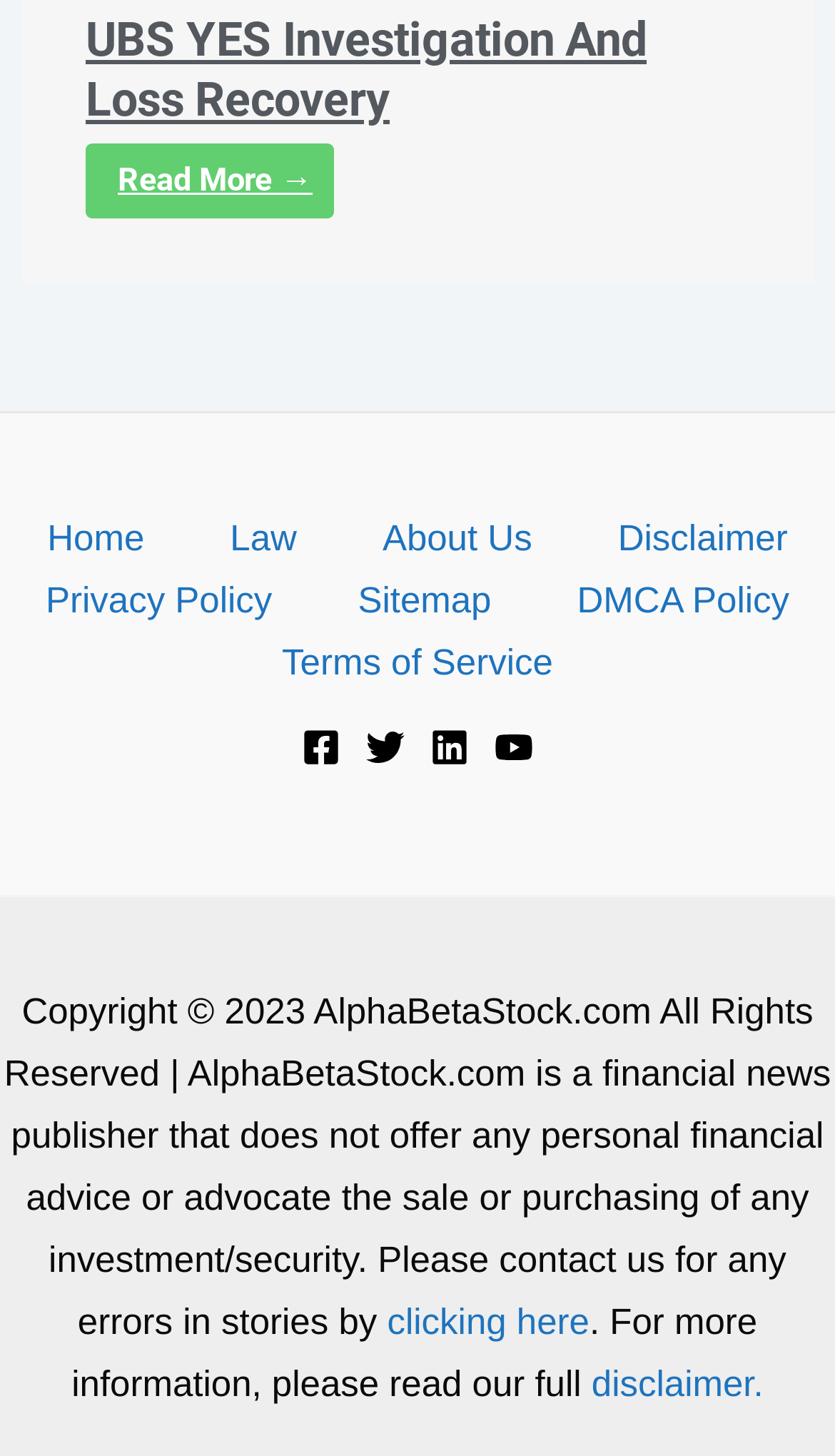Provide a brief response using a word or short phrase to this question:
What is the purpose of the AlphaBetaStock.com website?

Financial news publisher